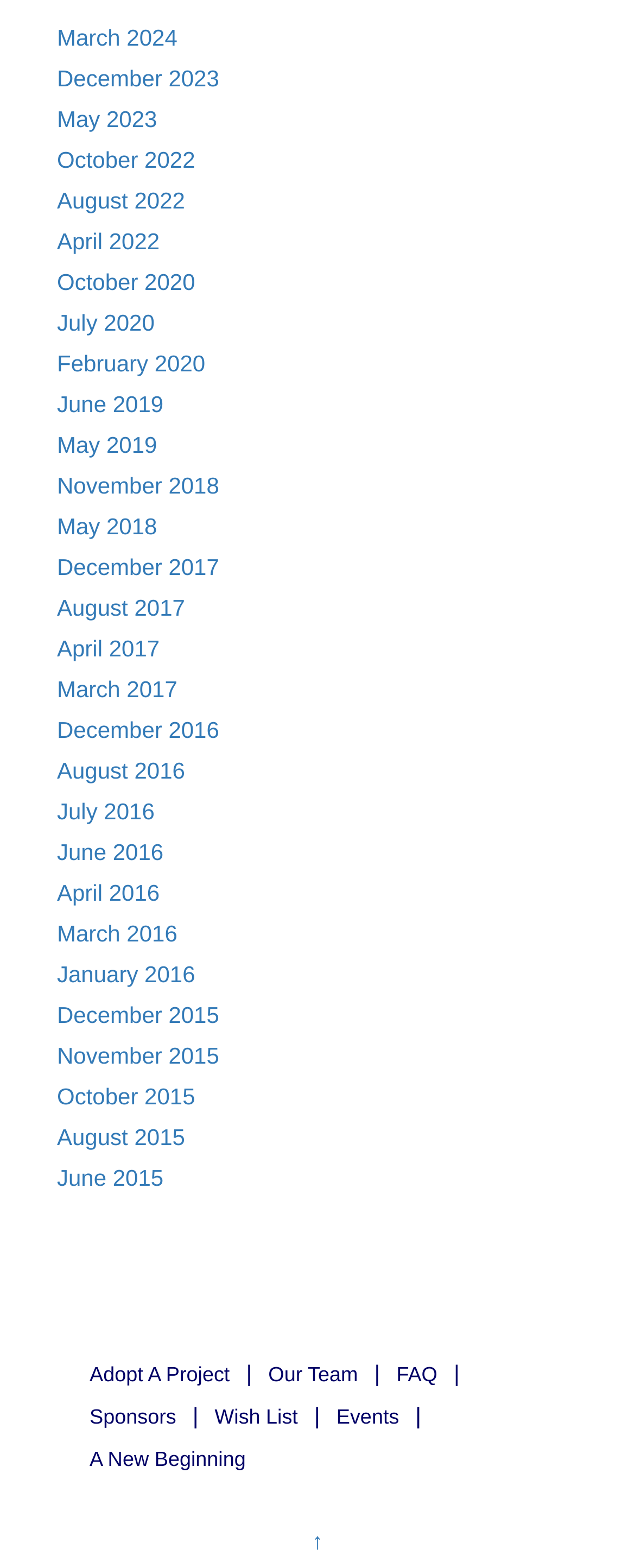Indicate the bounding box coordinates of the clickable region to achieve the following instruction: "Scroll to top."

[0.491, 0.974, 0.509, 0.991]